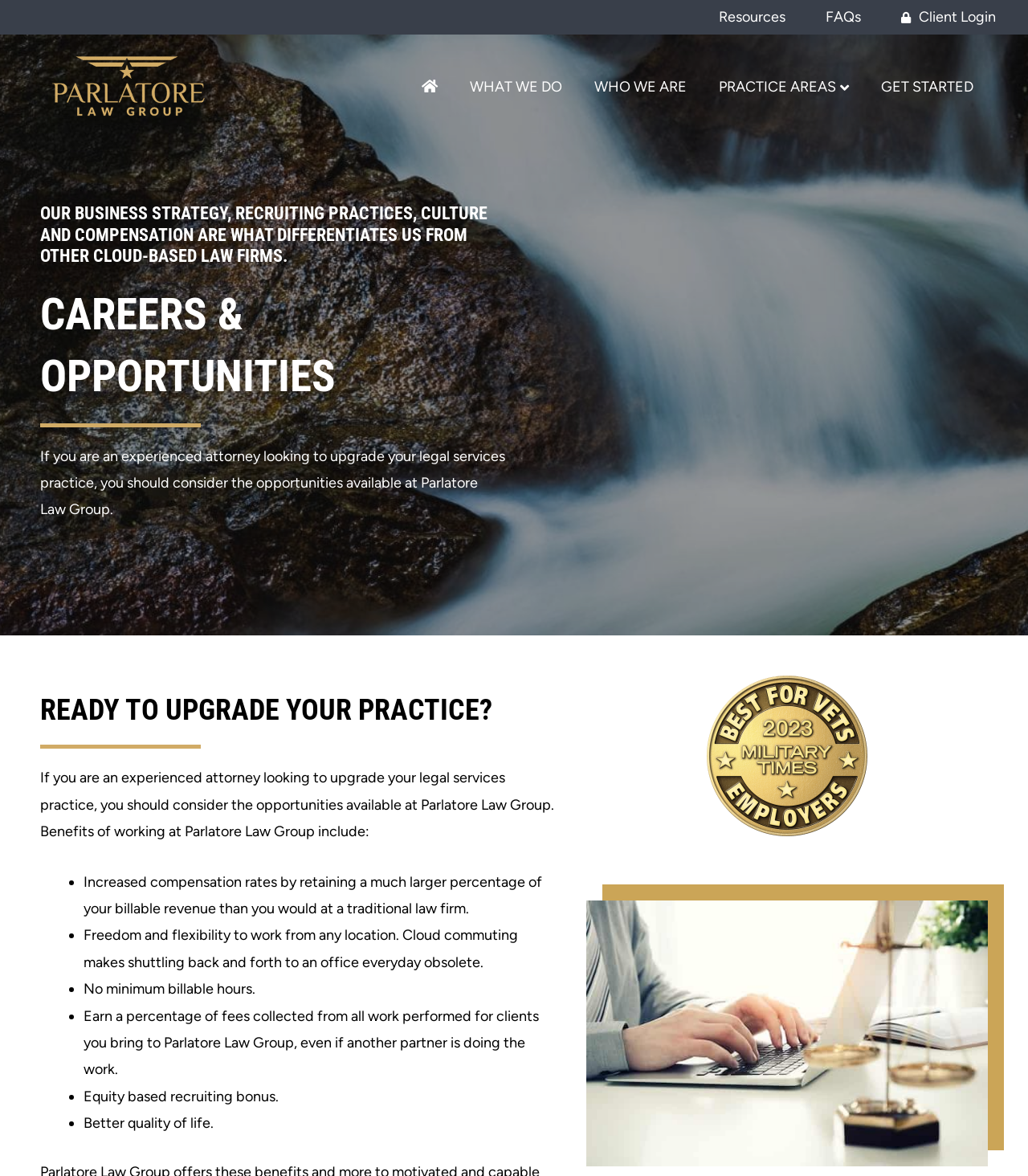What is the image at the bottom of the webpage? Using the information from the screenshot, answer with a single word or phrase.

Careers at Parlatore Law Group